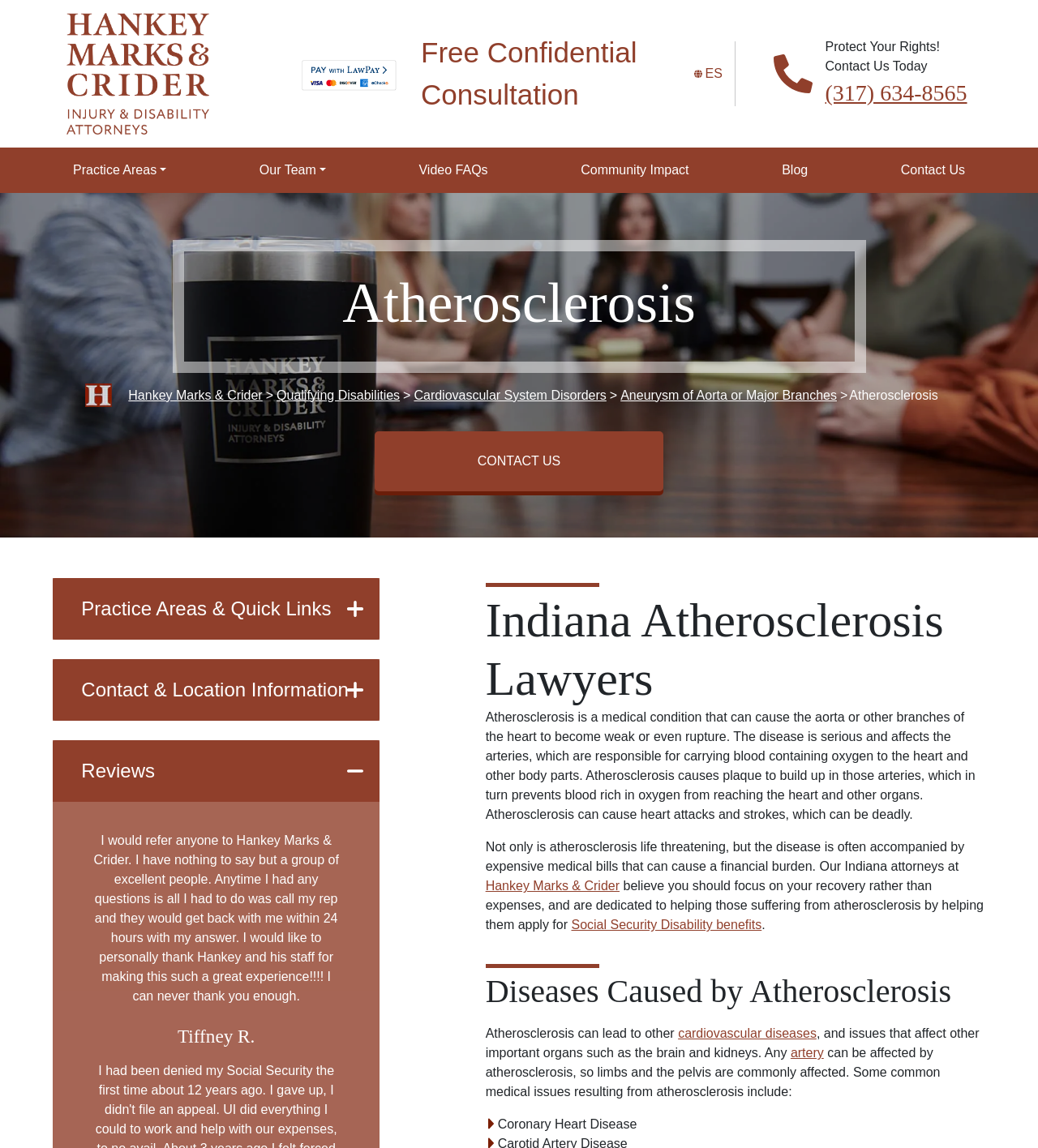Show me the bounding box coordinates of the clickable region to achieve the task as per the instruction: "Click the 'Practice Areas' link".

[0.064, 0.134, 0.167, 0.162]